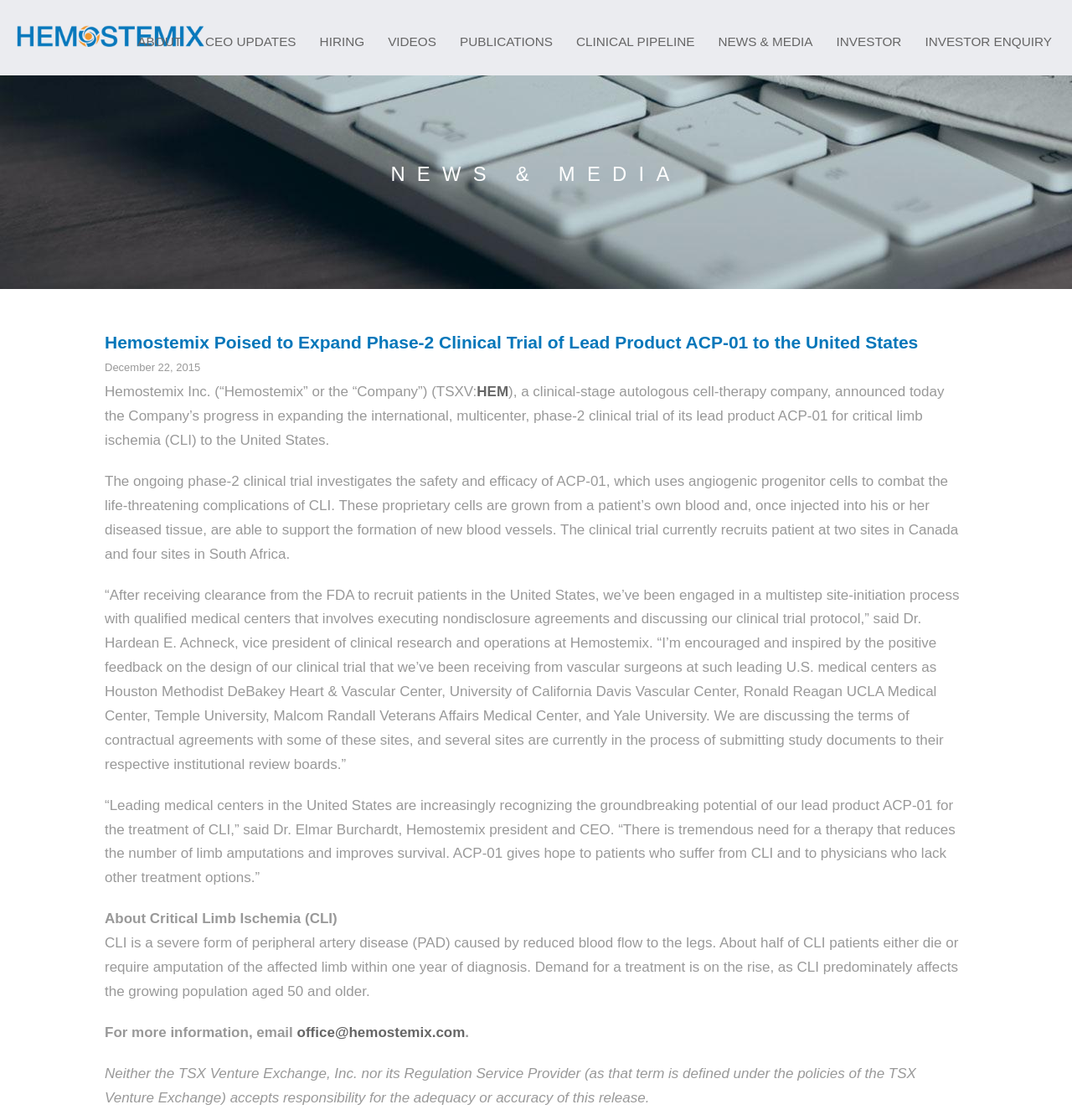Specify the bounding box coordinates (top-left x, top-left y, bottom-right x, bottom-right y) of the UI element in the screenshot that matches this description: News

[0.335, 0.075, 0.476, 0.096]